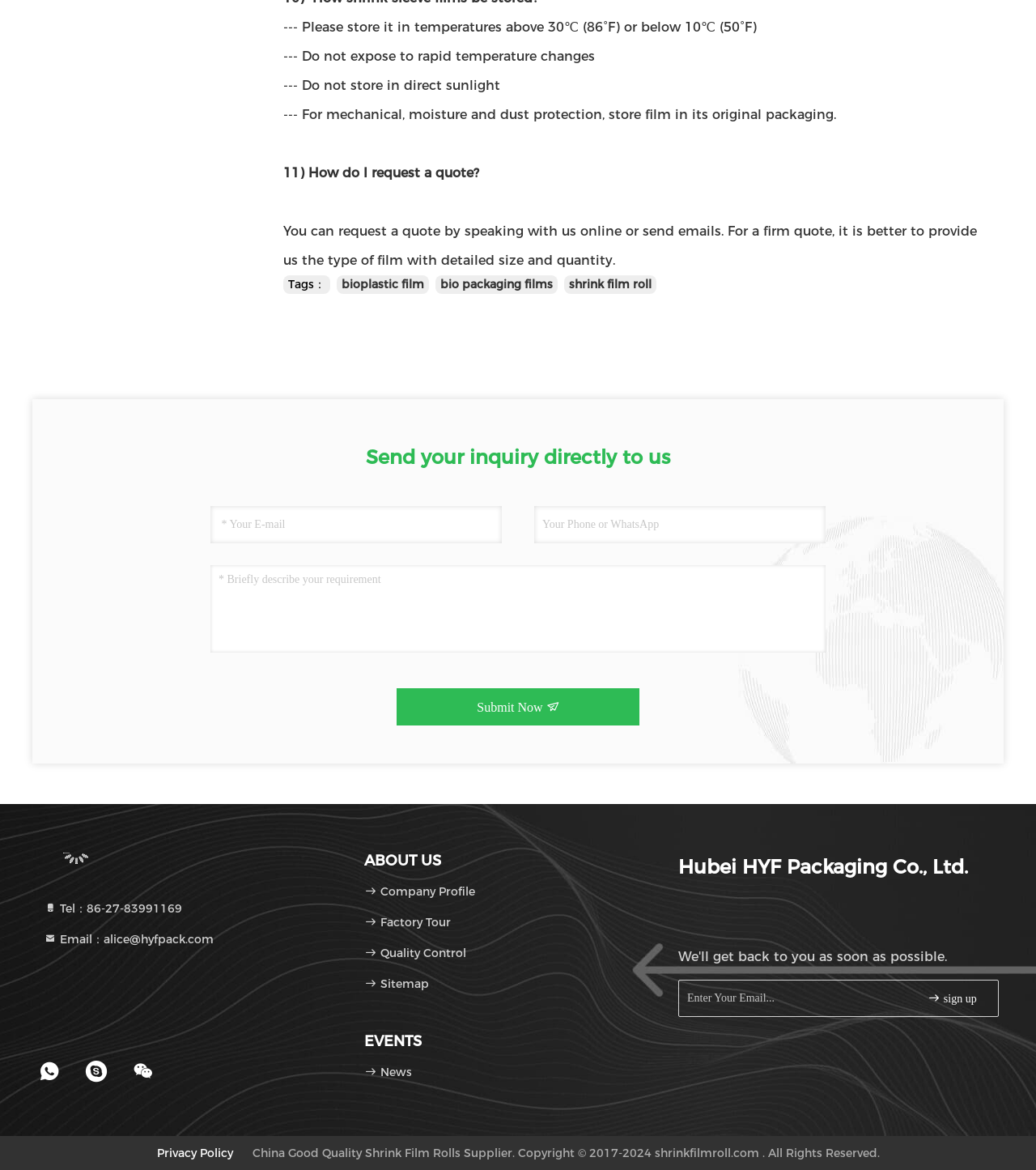What is the recommended storage temperature for the film?
Please describe in detail the information shown in the image to answer the question.

According to the instructions on the webpage, the film should be stored in temperatures above 30°C (86°F) or below 10°C (50°F). This information is provided in the first static text element on the webpage.